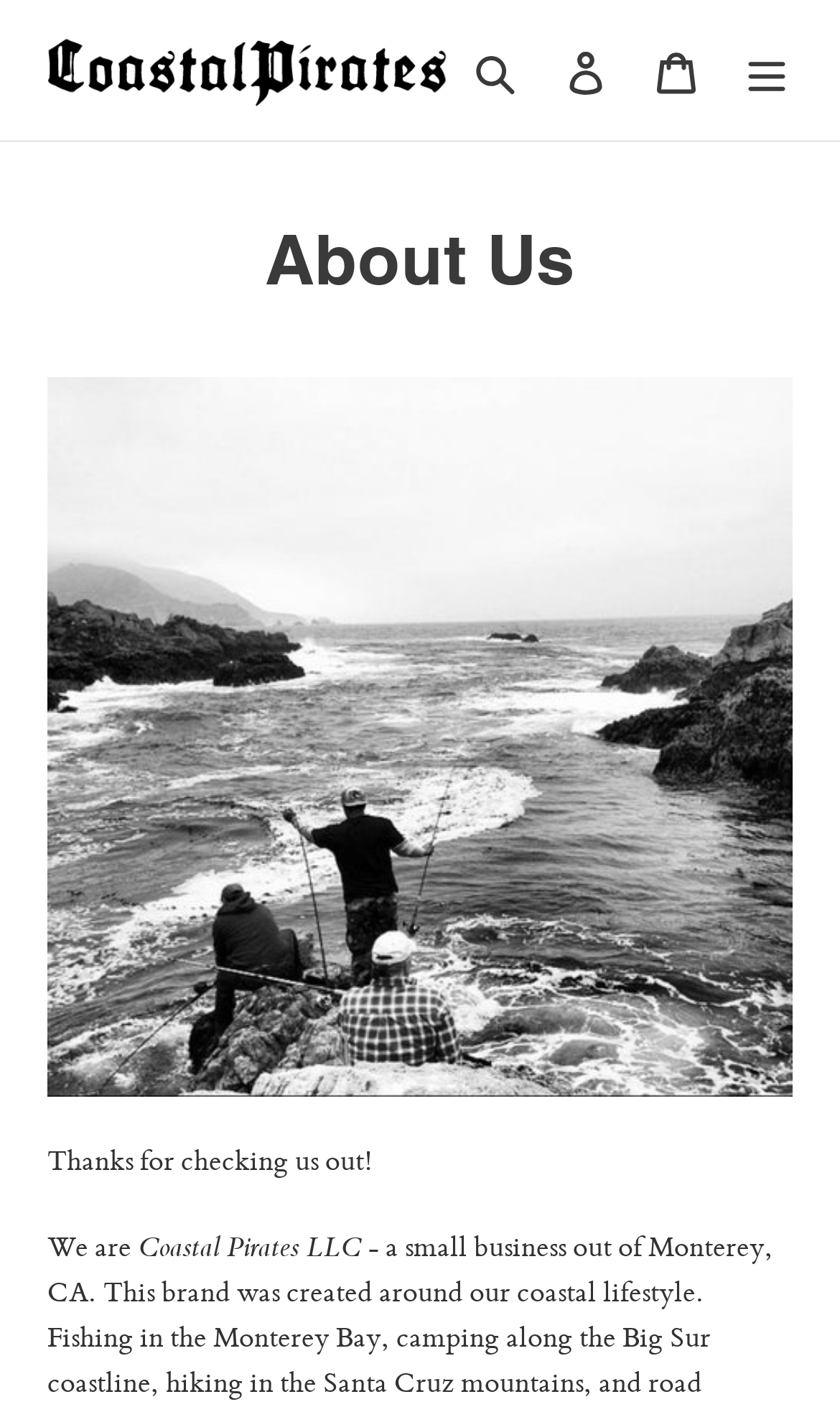How many sections are there on the webpage?
Analyze the image and provide a thorough answer to the question.

There are two main sections on the webpage: the top navigation section and the main content section. The top navigation section contains links and buttons, while the main content section contains introductory text and other information about the company.